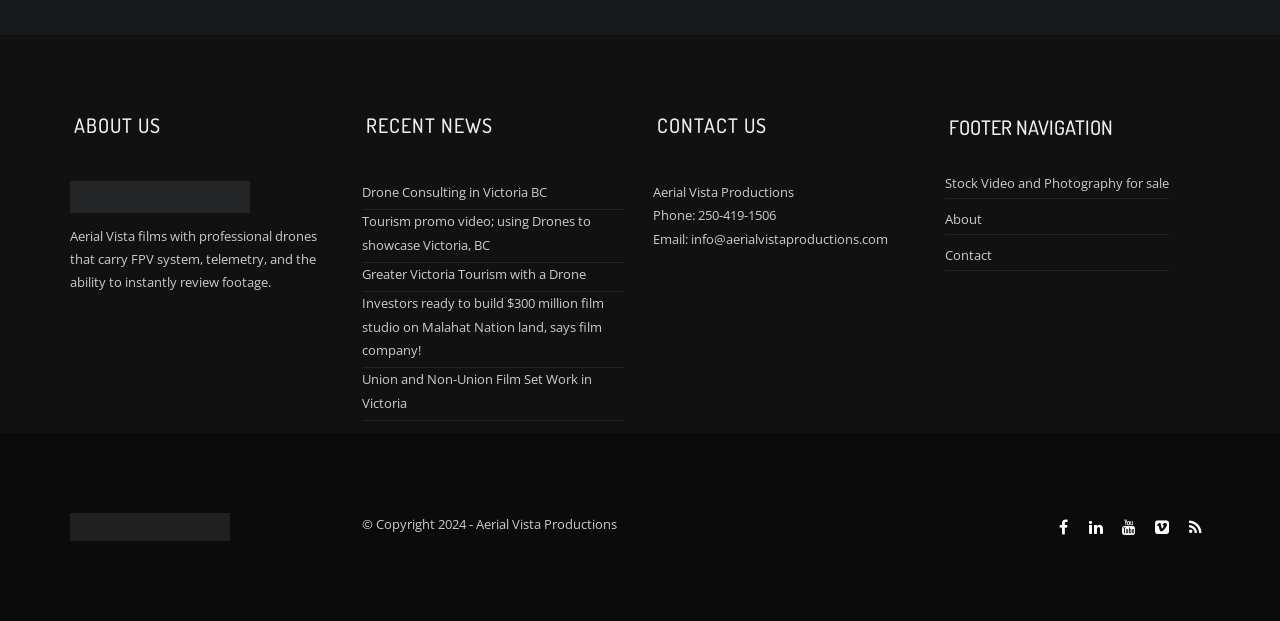Please give the bounding box coordinates of the area that should be clicked to fulfill the following instruction: "Check recent news". The coordinates should be in the format of four float numbers from 0 to 1, i.e., [left, top, right, bottom].

[0.282, 0.185, 0.488, 0.249]